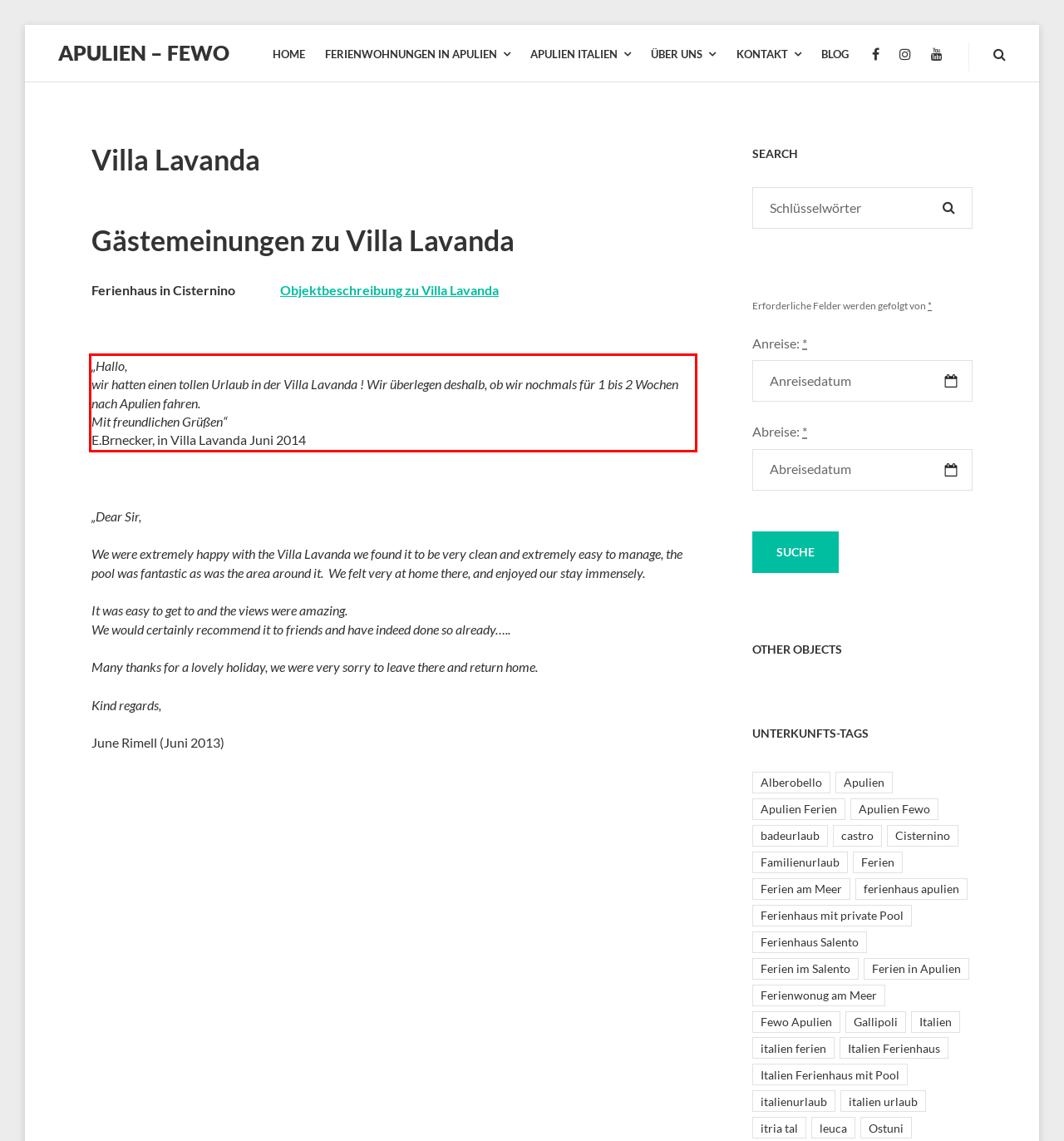Look at the provided screenshot of the webpage and perform OCR on the text within the red bounding box.

„Hallo, wir hatten einen tollen Urlaub in der Villa Lavanda ! Wir überlegen deshalb, ob wir nochmals für 1 bis 2 Wochen nach Apulien fahren. Mit freundlichen Grüßen“ E.Brnecker, in Villa Lavanda Juni 2014